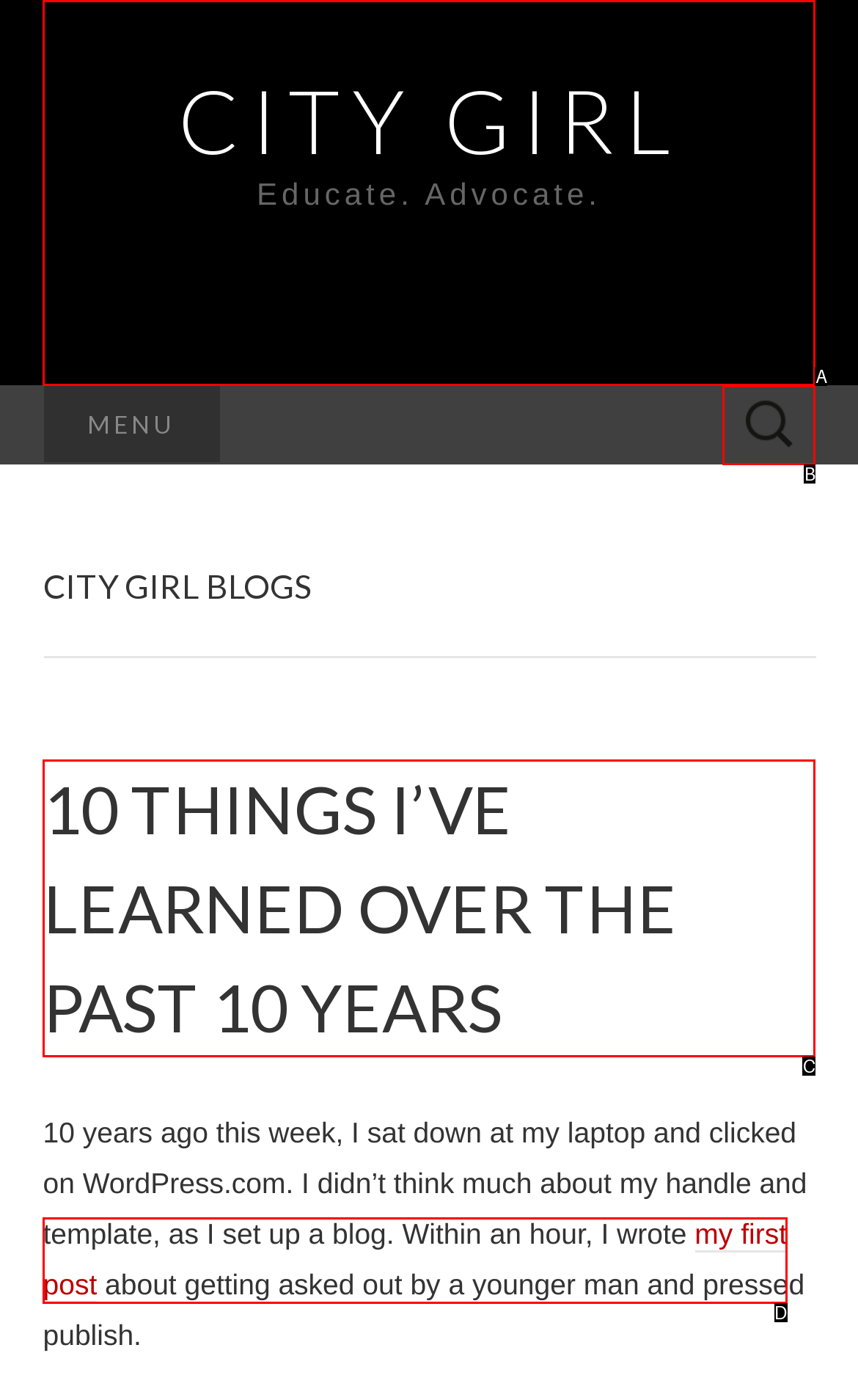Pinpoint the HTML element that fits the description: my first post
Answer by providing the letter of the correct option.

D